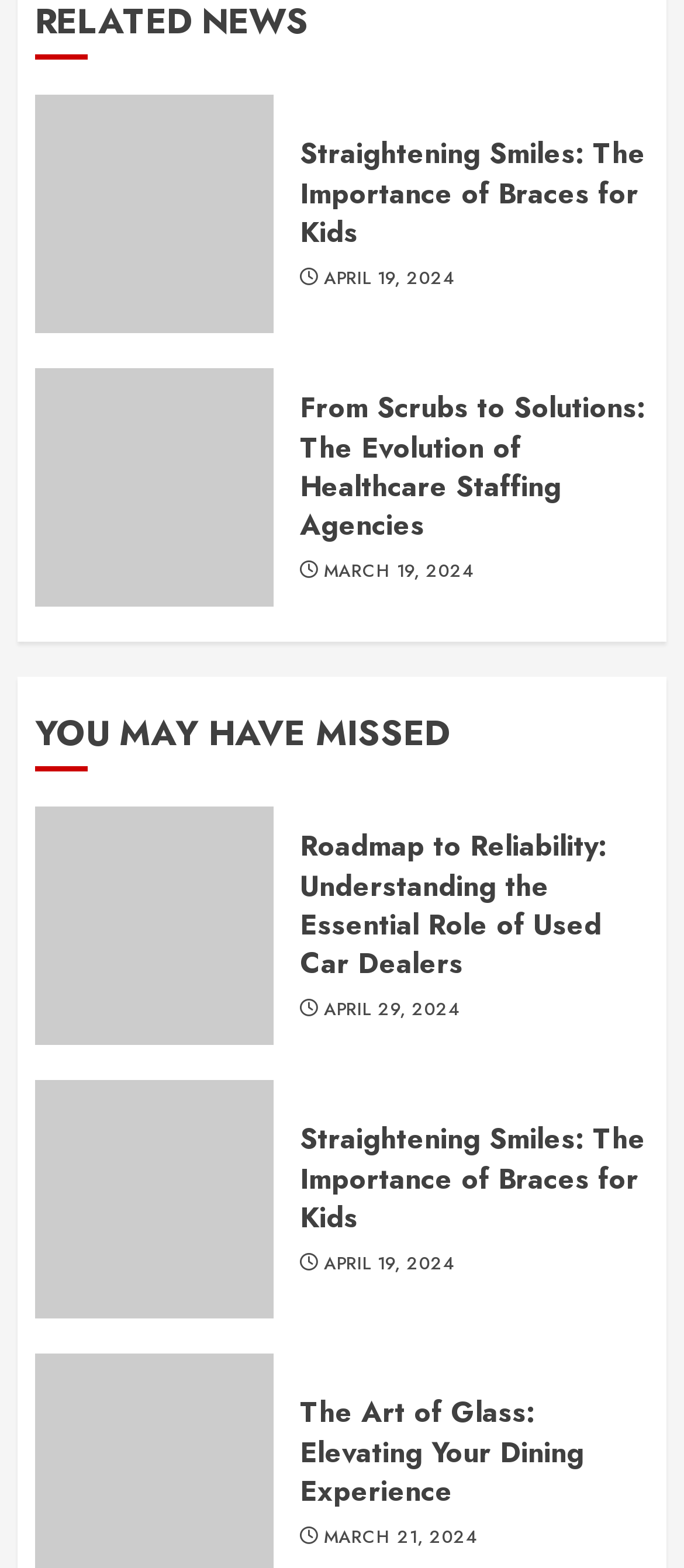How many articles are listed on this webpage?
From the screenshot, supply a one-word or short-phrase answer.

5